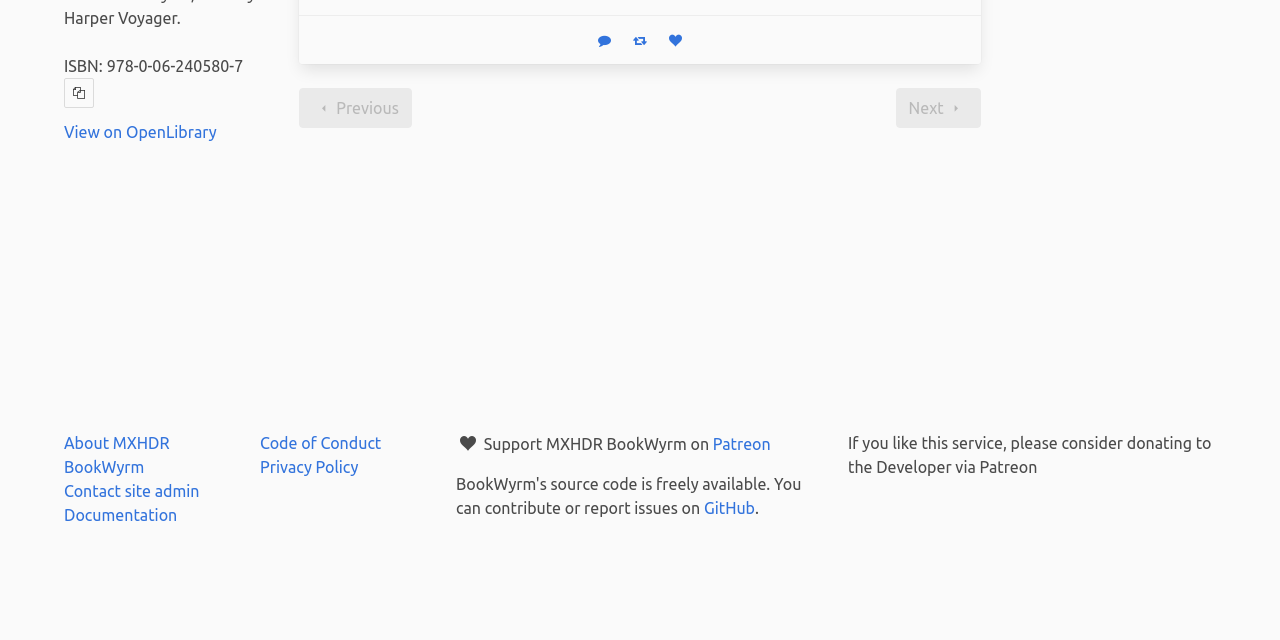Determine the bounding box coordinates for the UI element matching this description: "About MXHDR BookWyrm".

[0.05, 0.678, 0.132, 0.744]